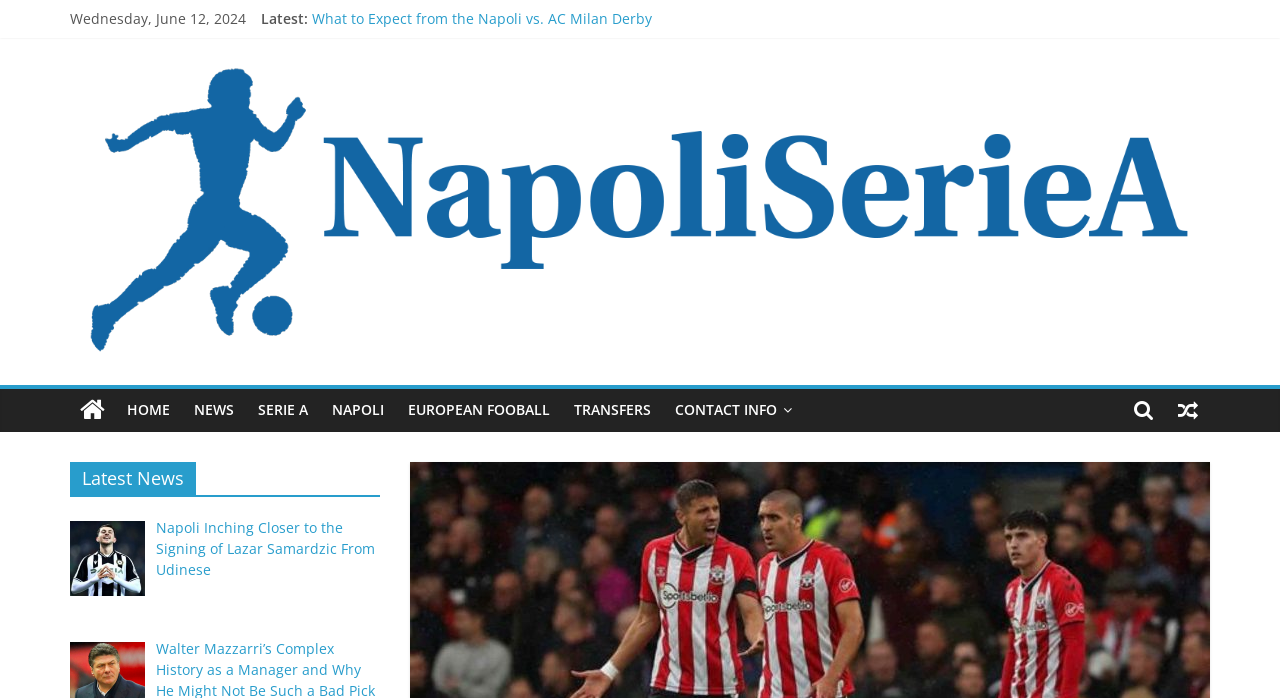Specify the bounding box coordinates of the area to click in order to execute this command: 'Click on the link to read about Napoli vs. AC Milan Derby'. The coordinates should consist of four float numbers ranging from 0 to 1, and should be formatted as [left, top, right, bottom].

[0.244, 0.013, 0.509, 0.04]